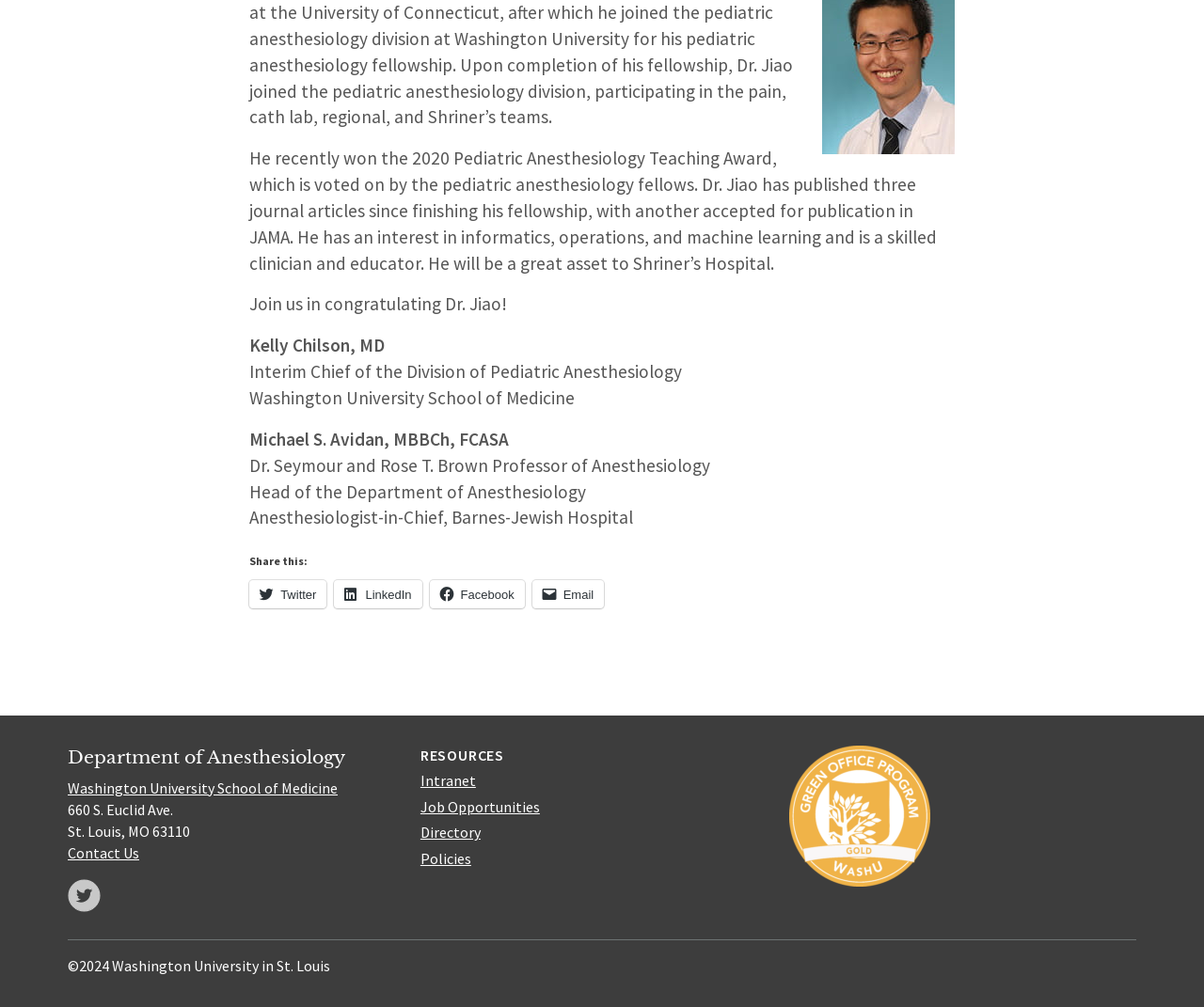Provide the bounding box coordinates of the HTML element this sentence describes: "Contact Us".

[0.056, 0.838, 0.116, 0.856]